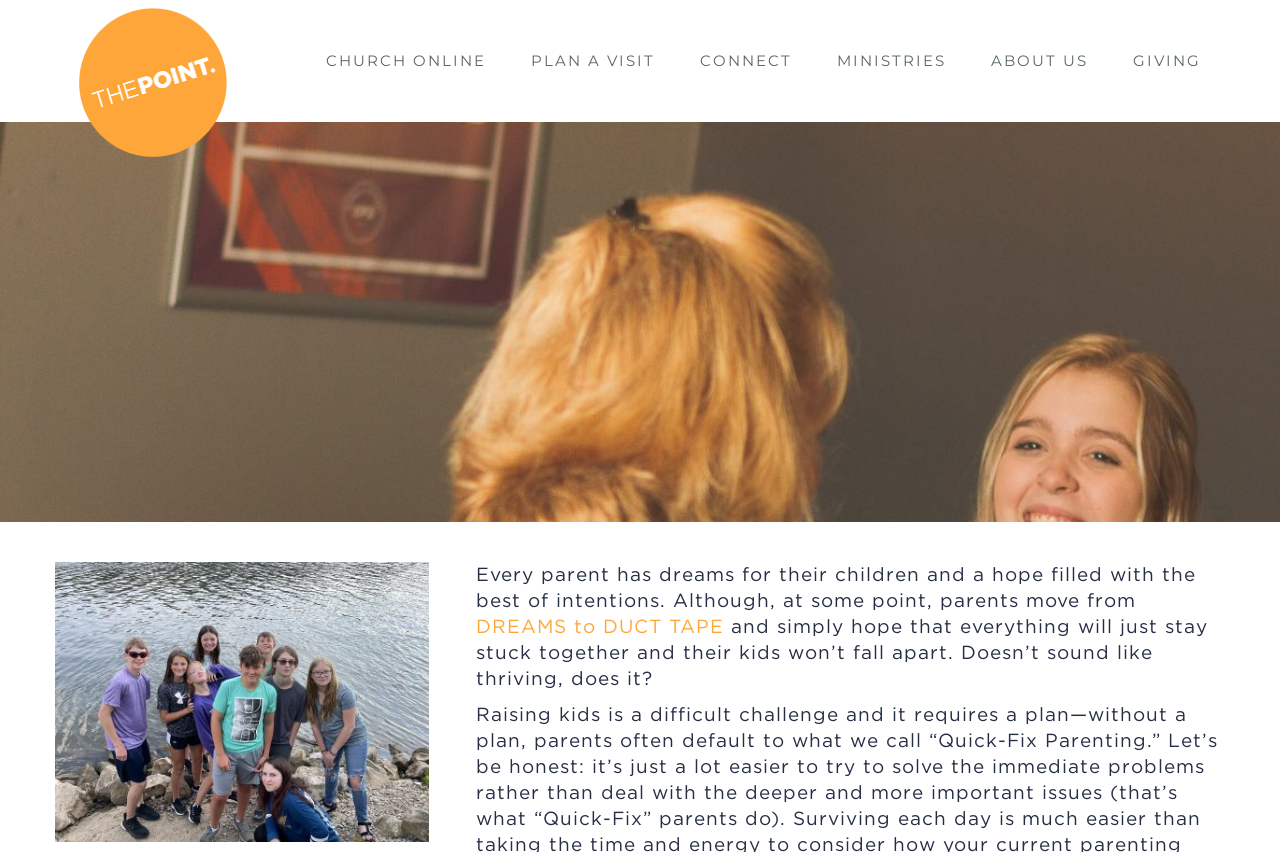What is the last main menu item?
Give a one-word or short phrase answer based on the image.

GIVING